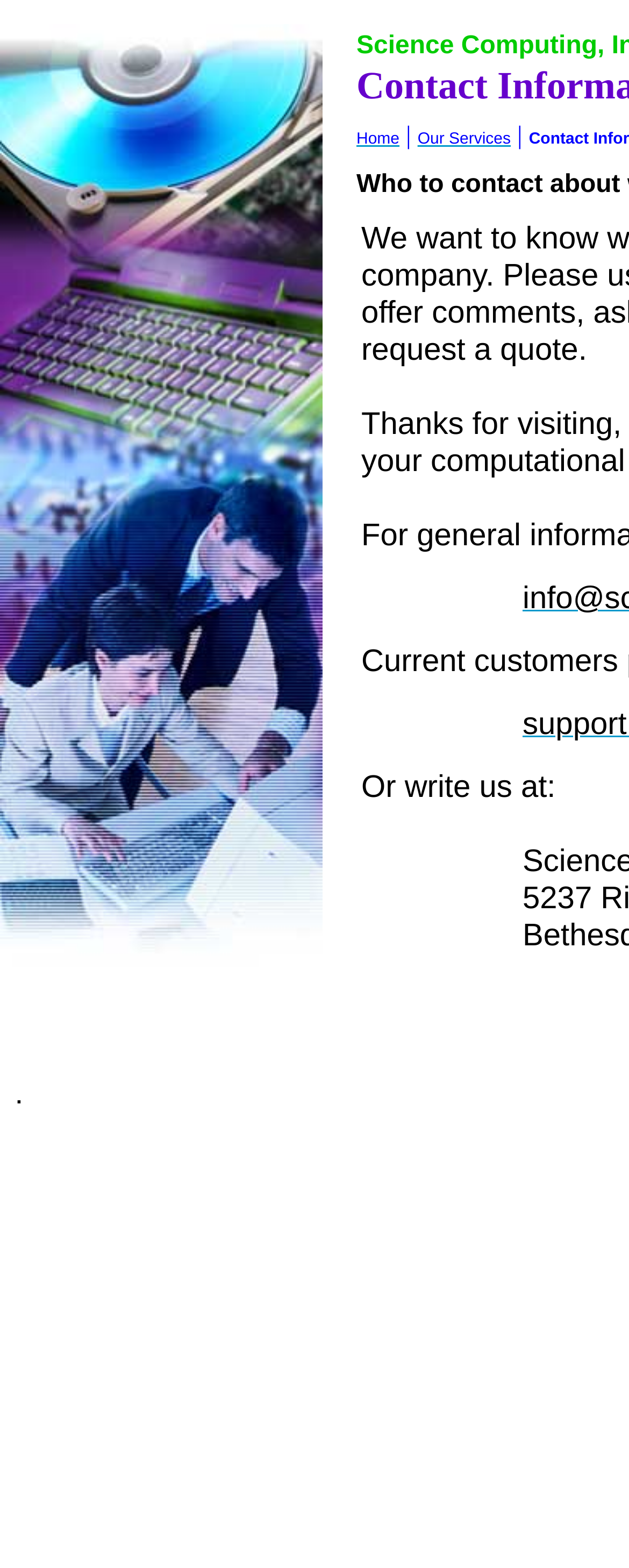Given the element description Home, specify the bounding box coordinates of the corresponding UI element in the format (top-left x, top-left y, bottom-right x, bottom-right y). All values must be between 0 and 1.

[0.567, 0.083, 0.635, 0.095]